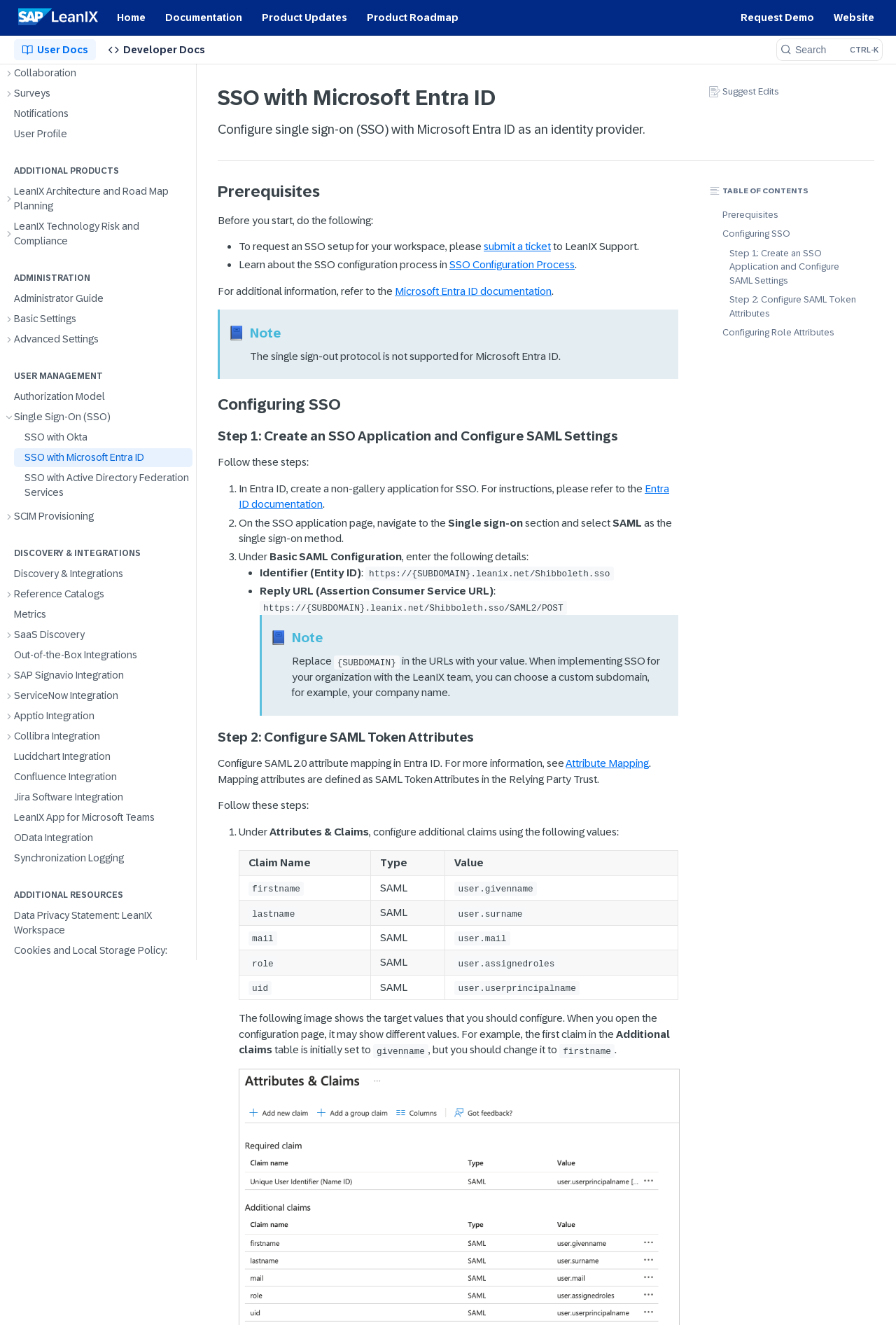Given the description of a UI element: "Discovery & Integrations", identify the bounding box coordinates of the matching element in the webpage screenshot.

[0.004, 0.426, 0.215, 0.44]